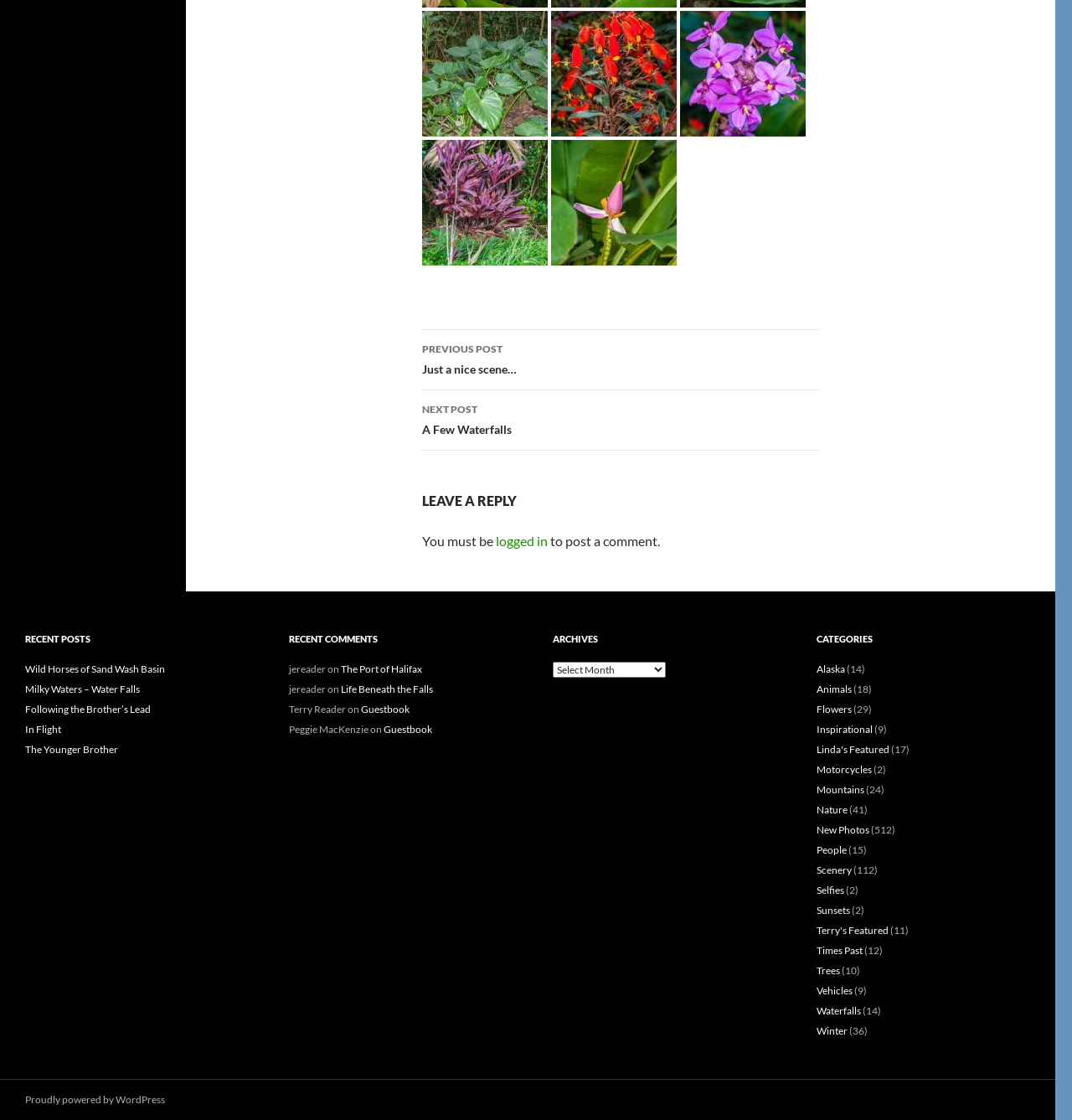Locate the bounding box of the UI element based on this description: "The Younger Brother". Provide four float numbers between 0 and 1 as [left, top, right, bottom].

[0.023, 0.663, 0.11, 0.675]